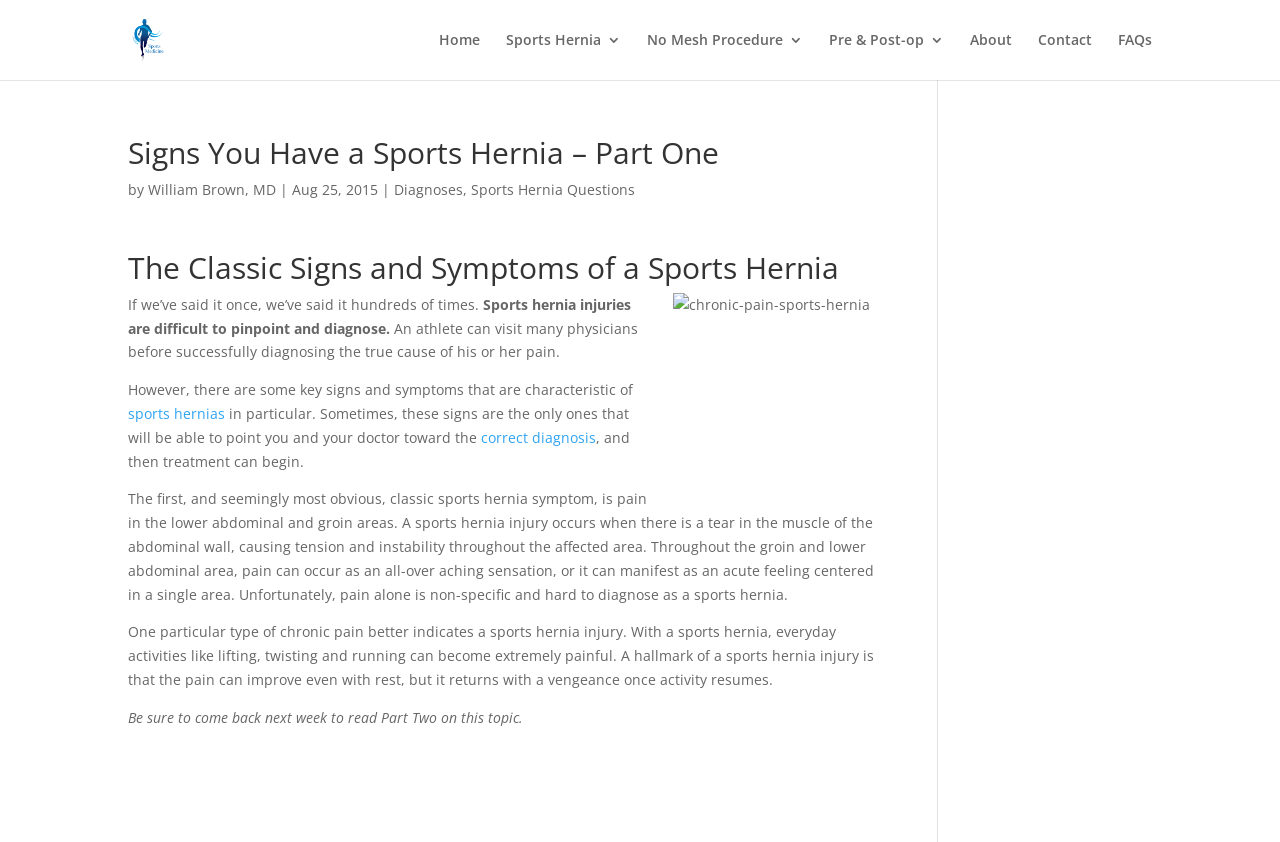What is the headline of the webpage?

Signs You Have a Sports Hernia – Part One